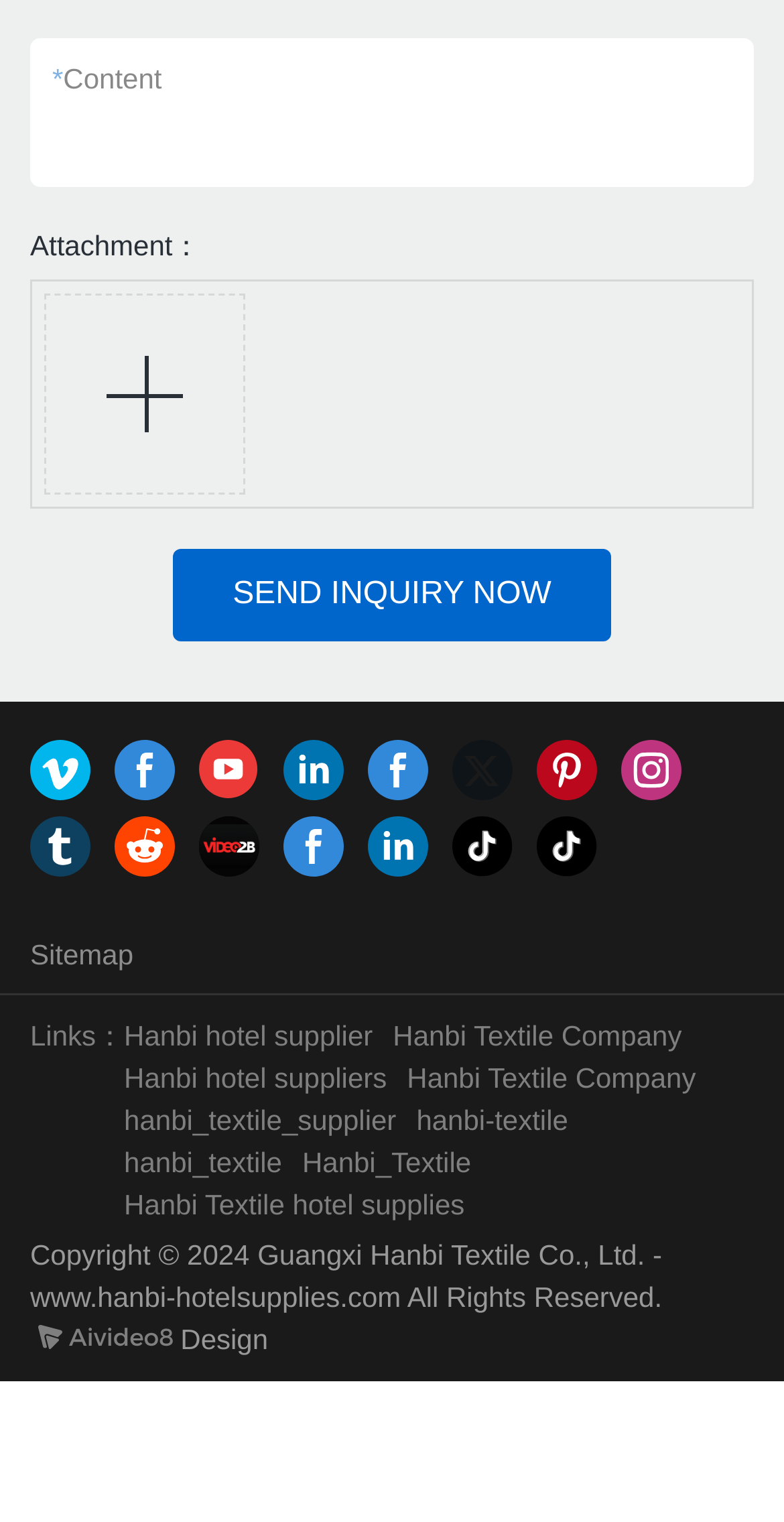What is the purpose of the 'SEND INQUIRY NOW' button?
Please provide a comprehensive answer based on the visual information in the image.

The 'SEND INQUIRY NOW' button is likely used to send an inquiry or request to the company, possibly related to their products or services, as it is placed below the attachment upload section.